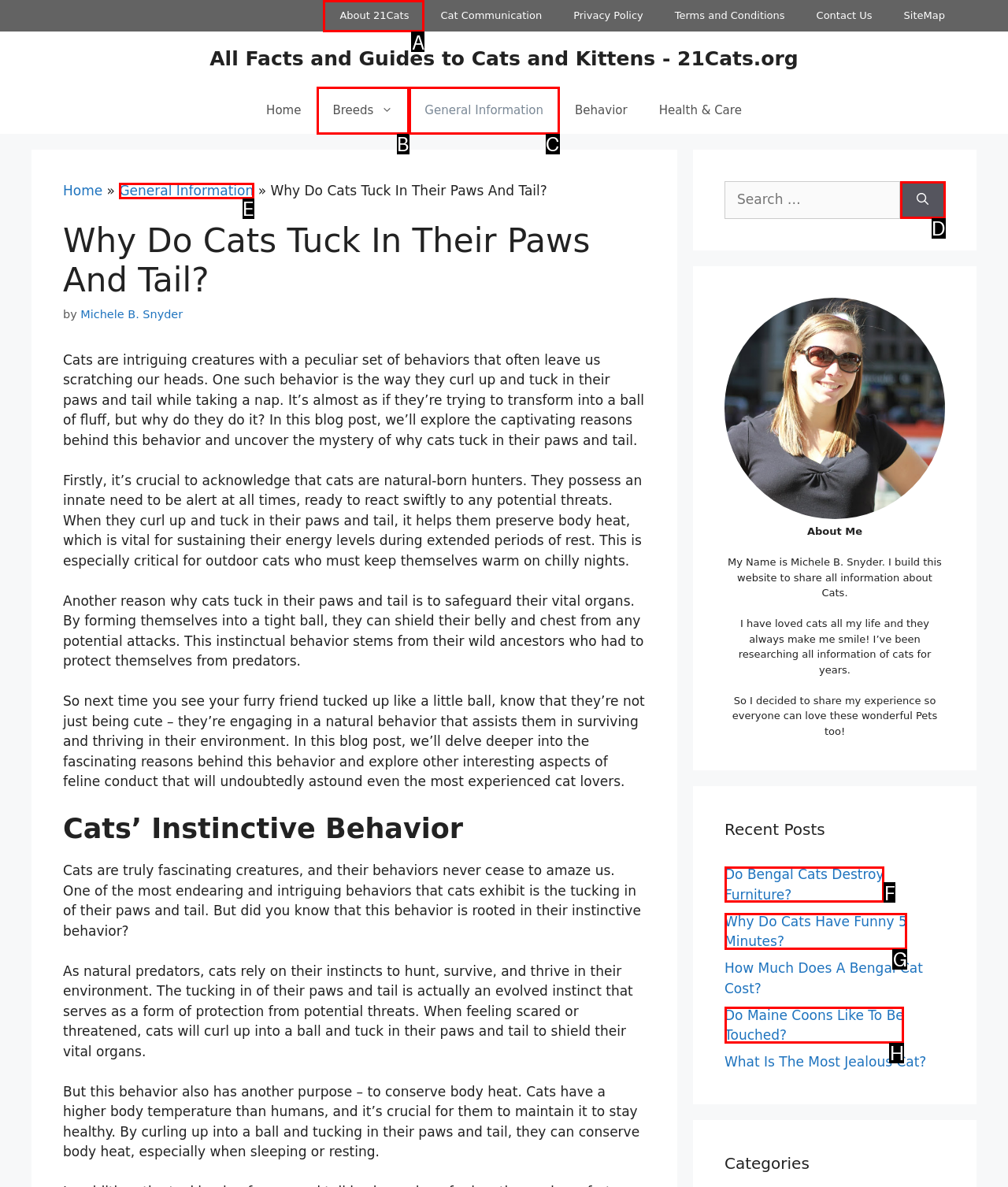Tell me which element should be clicked to achieve the following objective: Click on the 'About 21Cats' link
Reply with the letter of the correct option from the displayed choices.

A